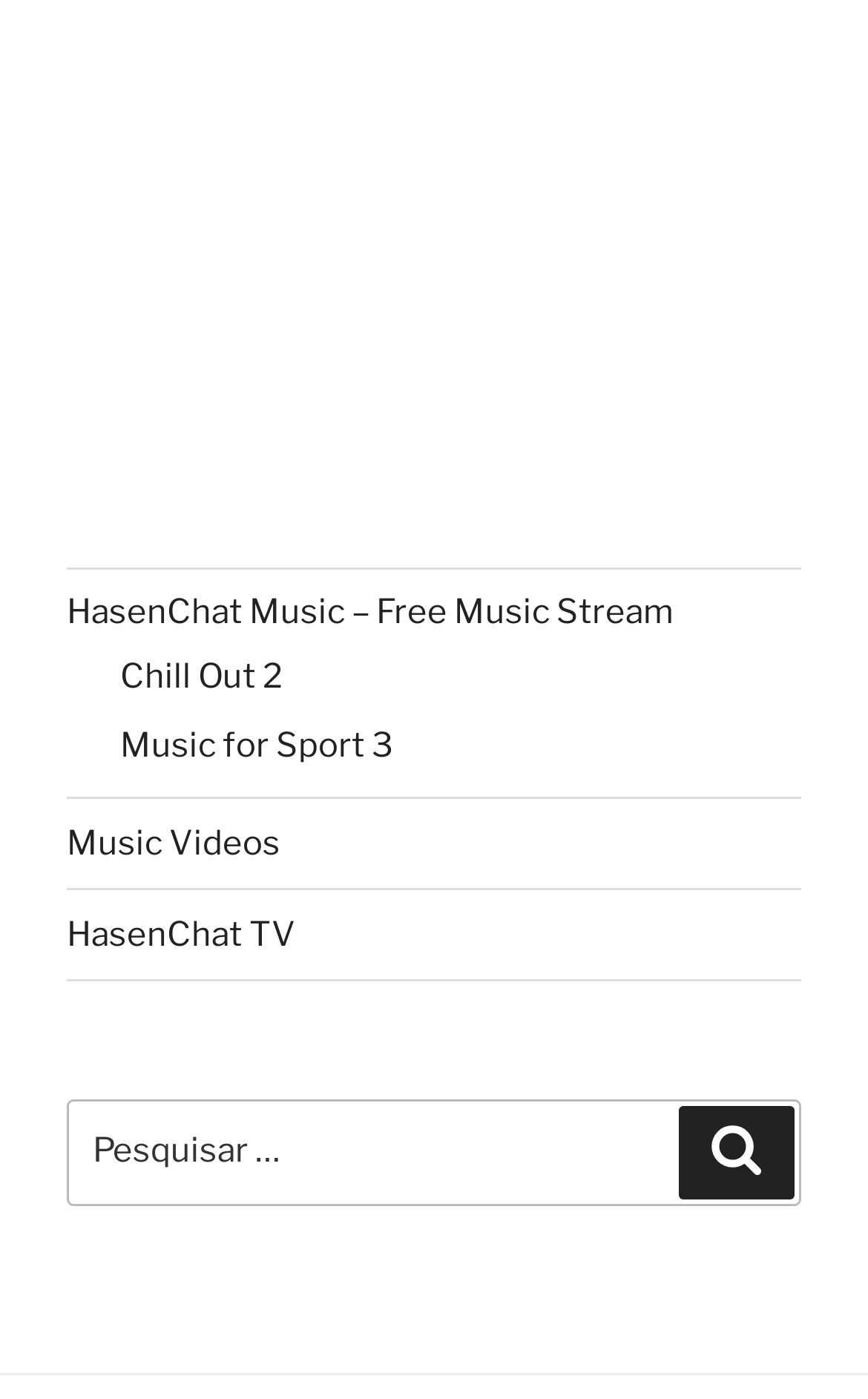Carefully observe the image and respond to the question with a detailed answer:
What is the purpose of the search box?

The search box is accompanied by a label 'Pesquisar por:' and a button 'Pesquisar', indicating that it is used to search for something on the website.